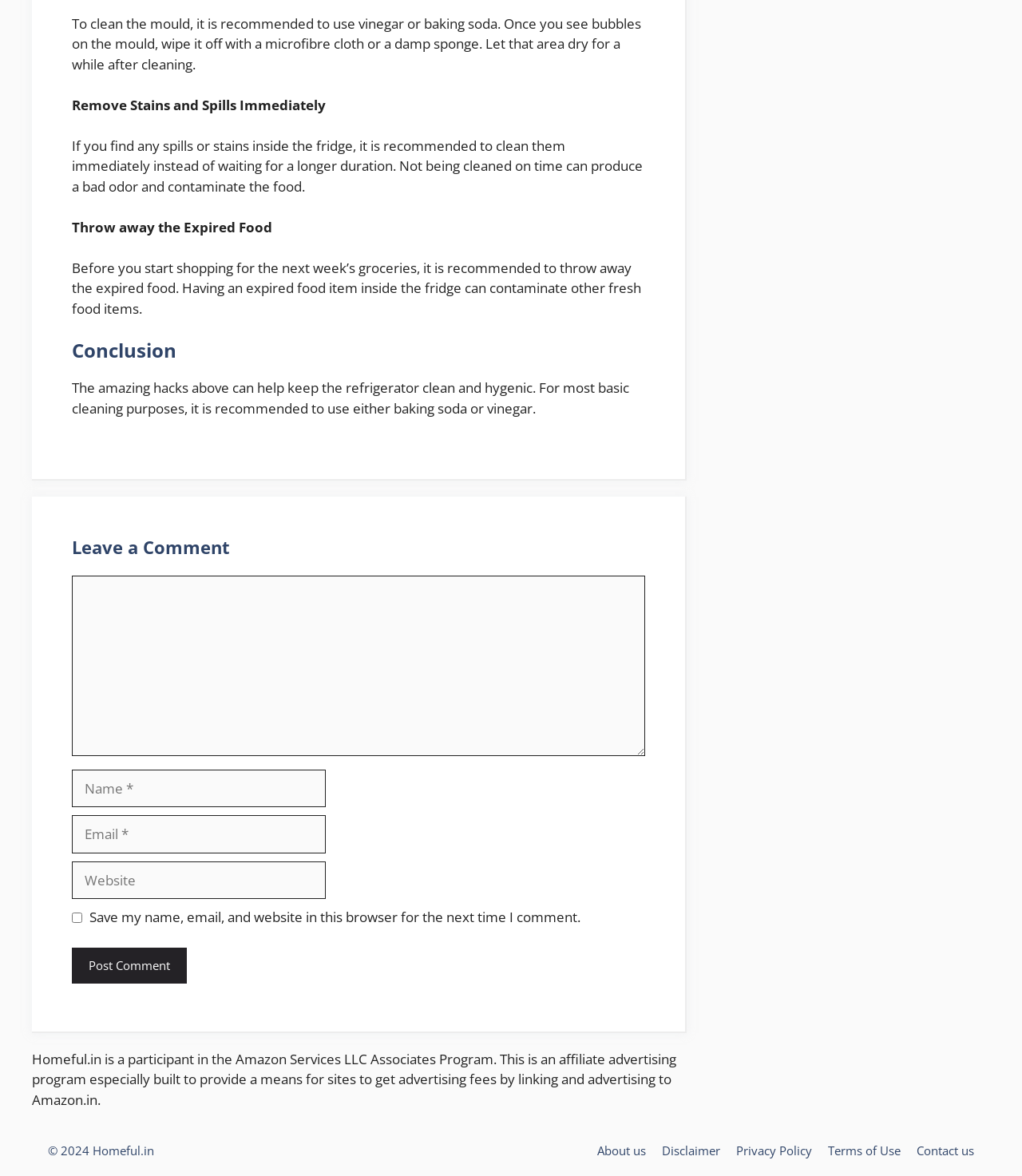Please provide a detailed answer to the question below based on the screenshot: 
What is the name of the affiliate program mentioned?

The webpage mentions that Homeful.in is a participant in the Amazon Services LLC Associates Program, which is an affiliate advertising program.